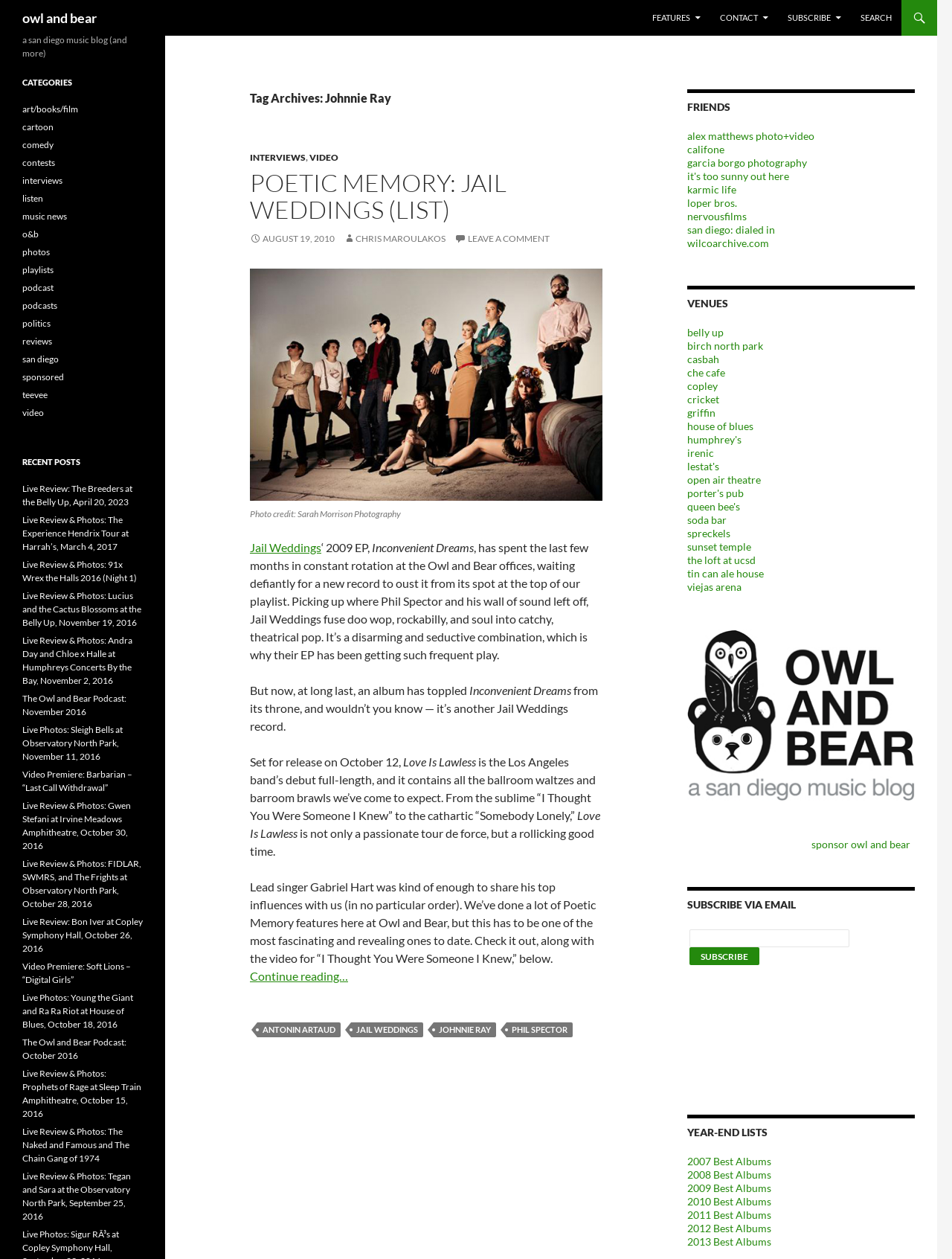Bounding box coordinates are specified in the format (top-left x, top-left y, bottom-right x, bottom-right y). All values are floating point numbers bounded between 0 and 1. Please provide the bounding box coordinate of the region this sentence describes: karmic life

[0.722, 0.145, 0.773, 0.155]